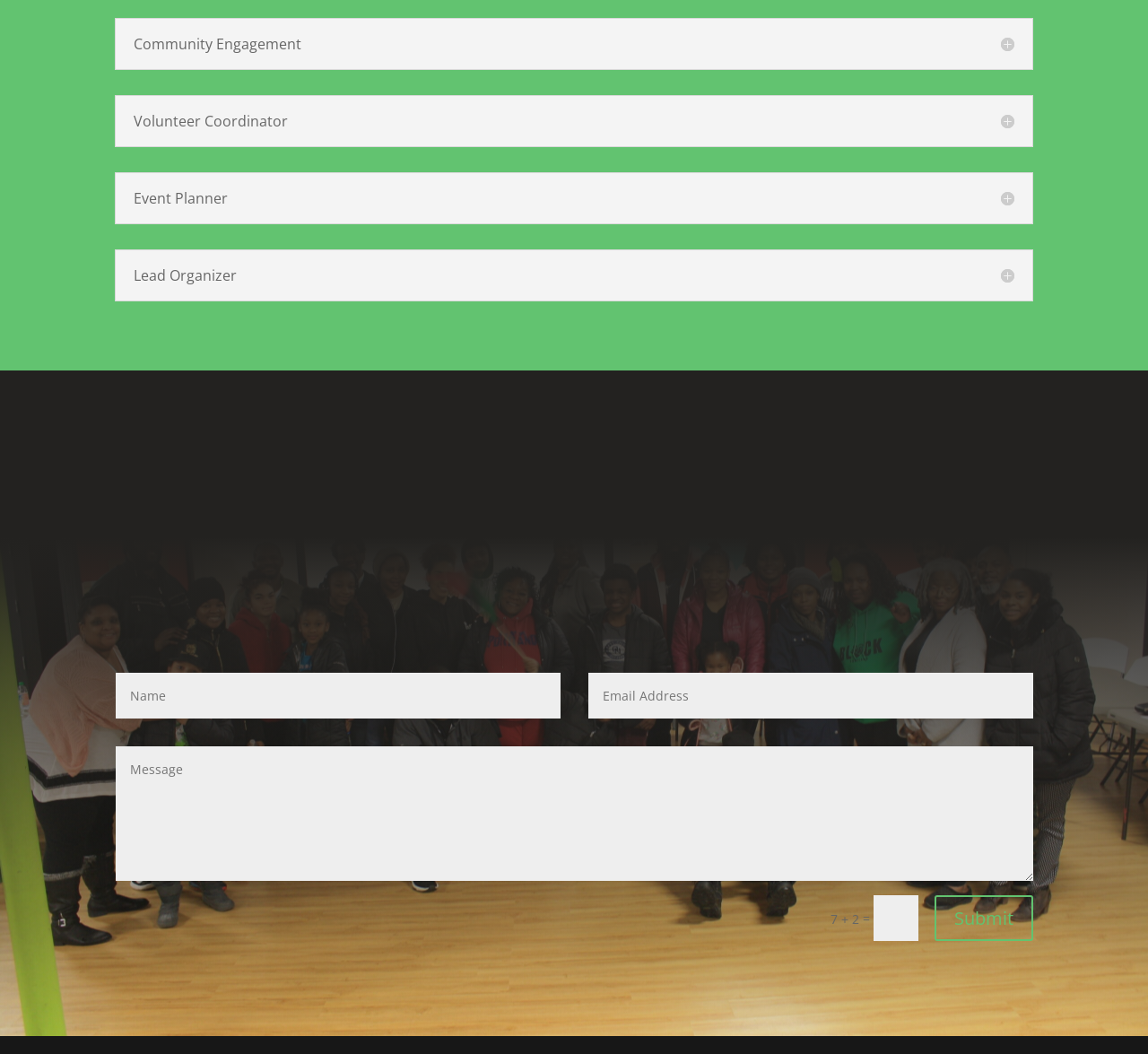Identify the bounding box coordinates necessary to click and complete the given instruction: "Click the Submit button".

[0.814, 0.85, 0.9, 0.893]